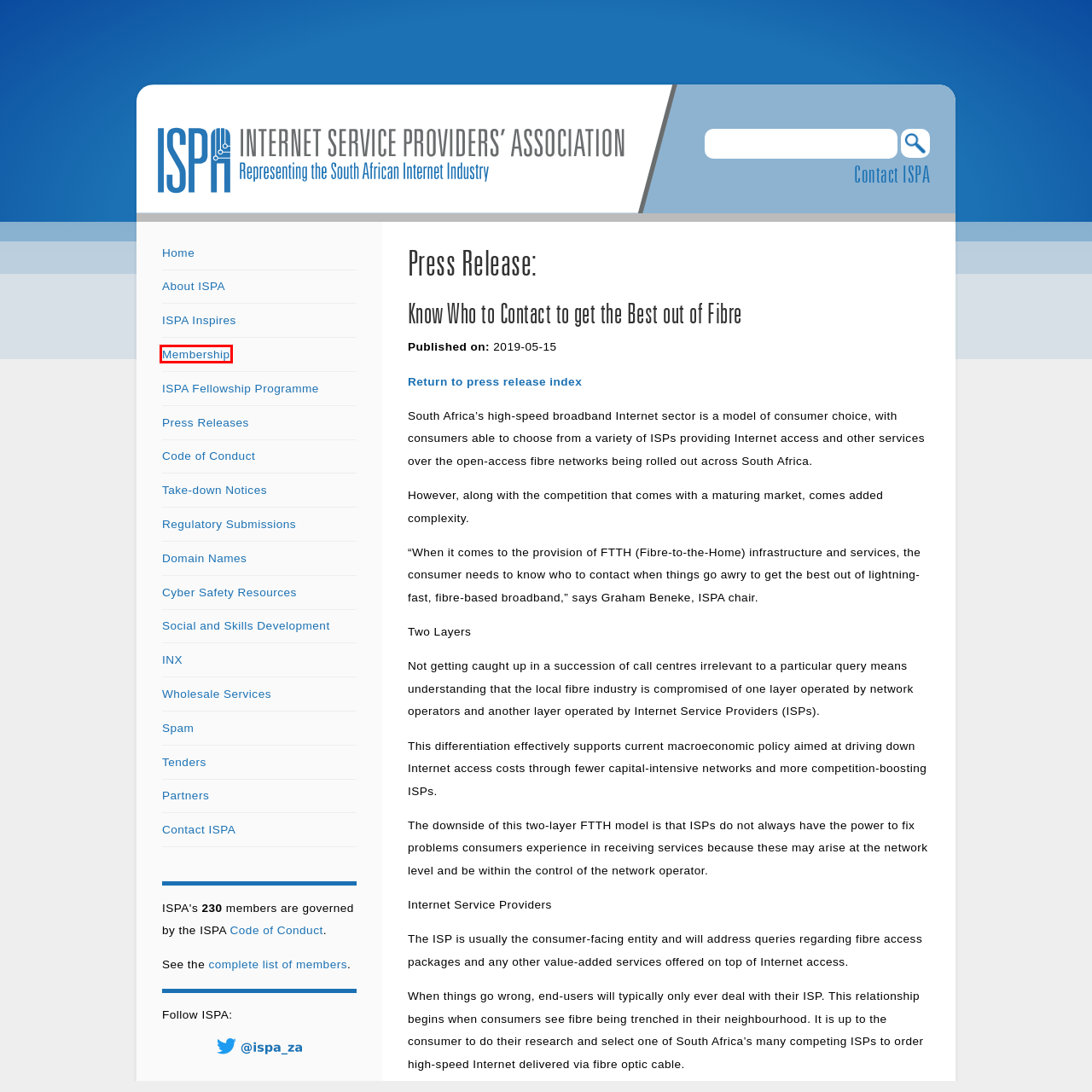You are presented with a screenshot of a webpage containing a red bounding box around an element. Determine which webpage description best describes the new webpage after clicking on the highlighted element. Here are the candidates:
A. ISPA
B. List of Members |  ISPA
C. Spam |  ISPA
D. Domain Names |  ISPA
E. Contact ISPA |  ISPA
F. Code of Conduct |  ISPA
G. Cyber Safety Resources |  ISPA
H. Membership |  ISPA

H